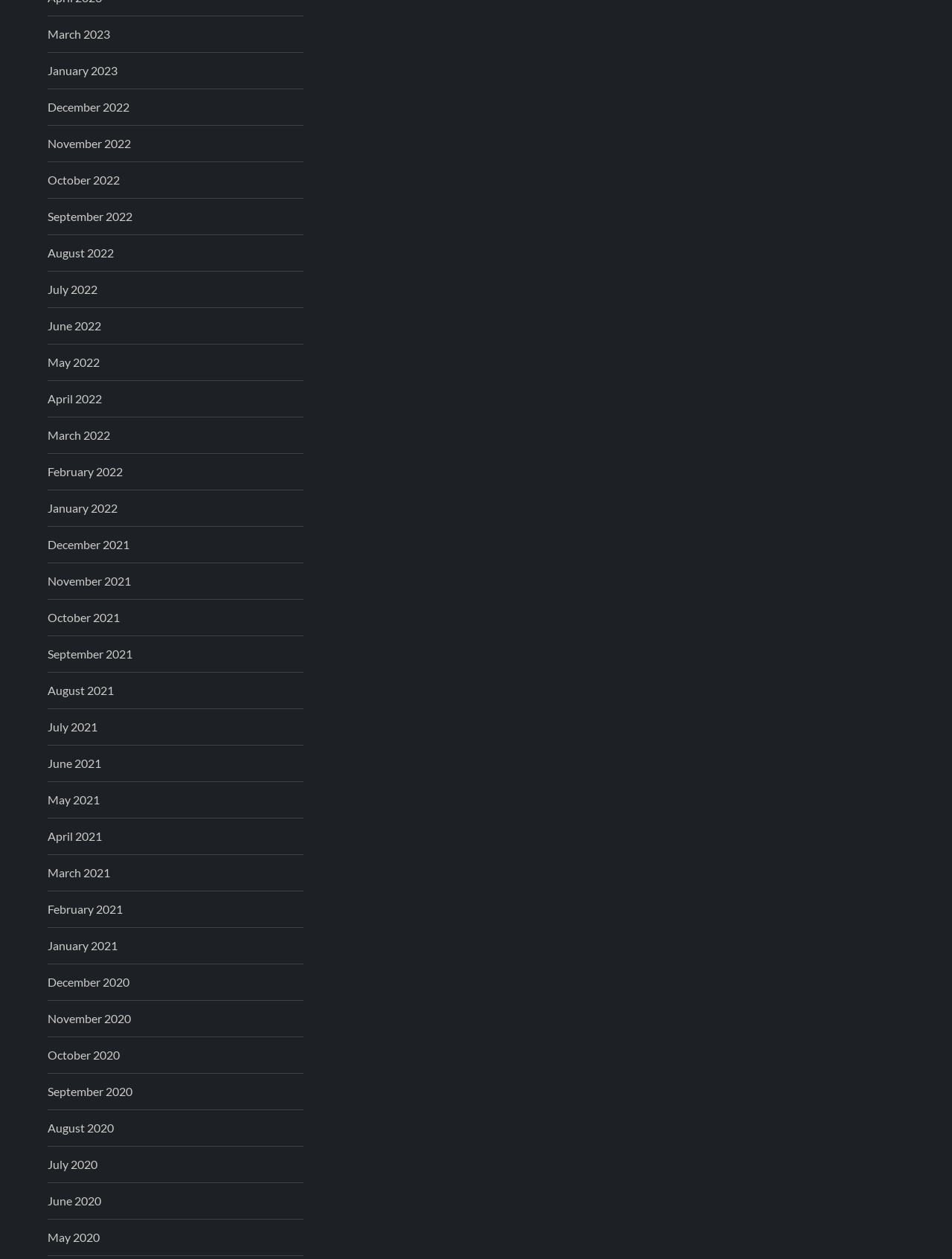Find the bounding box of the web element that fits this description: "September 2022".

[0.05, 0.163, 0.139, 0.18]